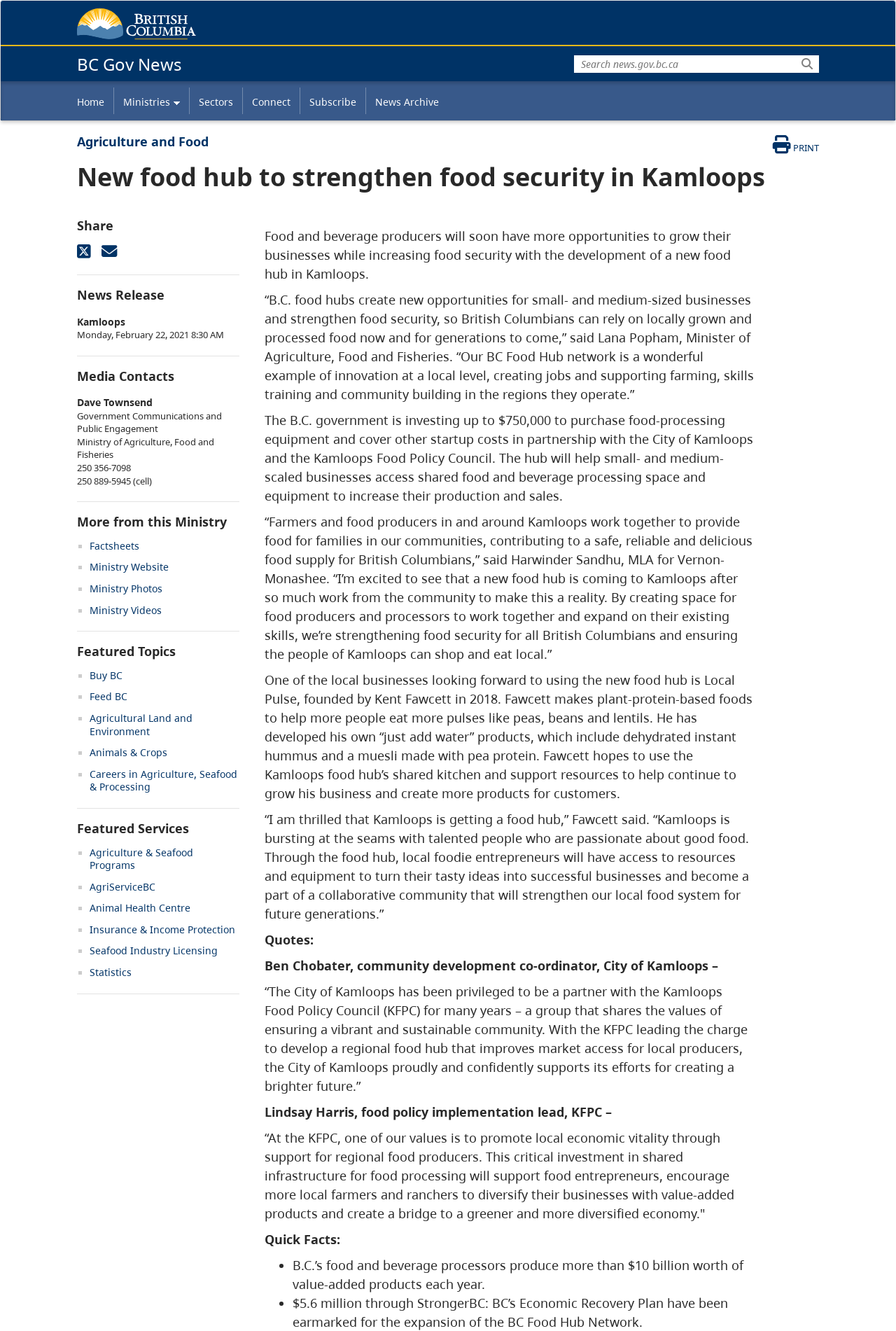Given the element description: "parent_node: Search name="q" placeholder="Search news.gov.bc.ca"", predict the bounding box coordinates of the UI element it refers to, using four float numbers between 0 and 1, i.e., [left, top, right, bottom].

[0.641, 0.042, 0.914, 0.055]